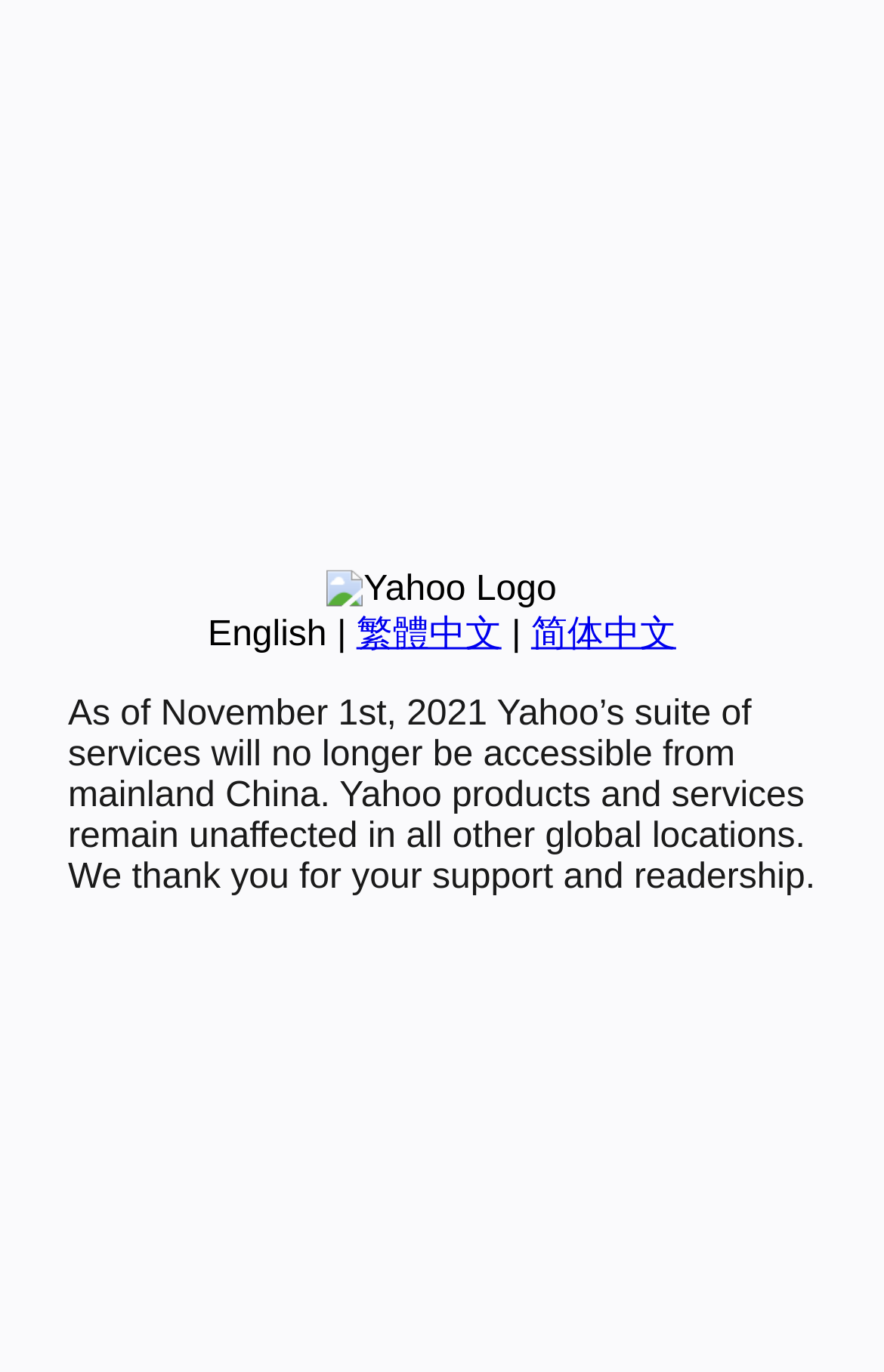Give the bounding box coordinates for the element described by: "English".

[0.235, 0.449, 0.37, 0.477]